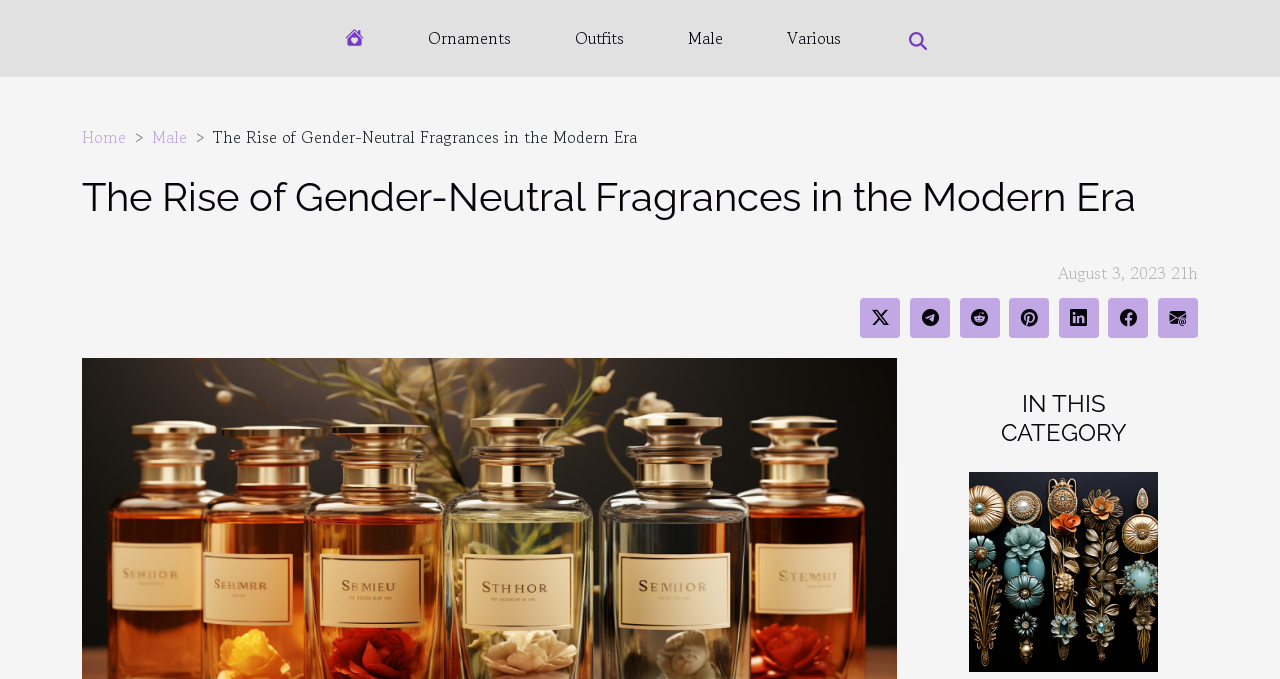Give a concise answer using only one word or phrase for this question:
How many social media links are present on the webpage?

6